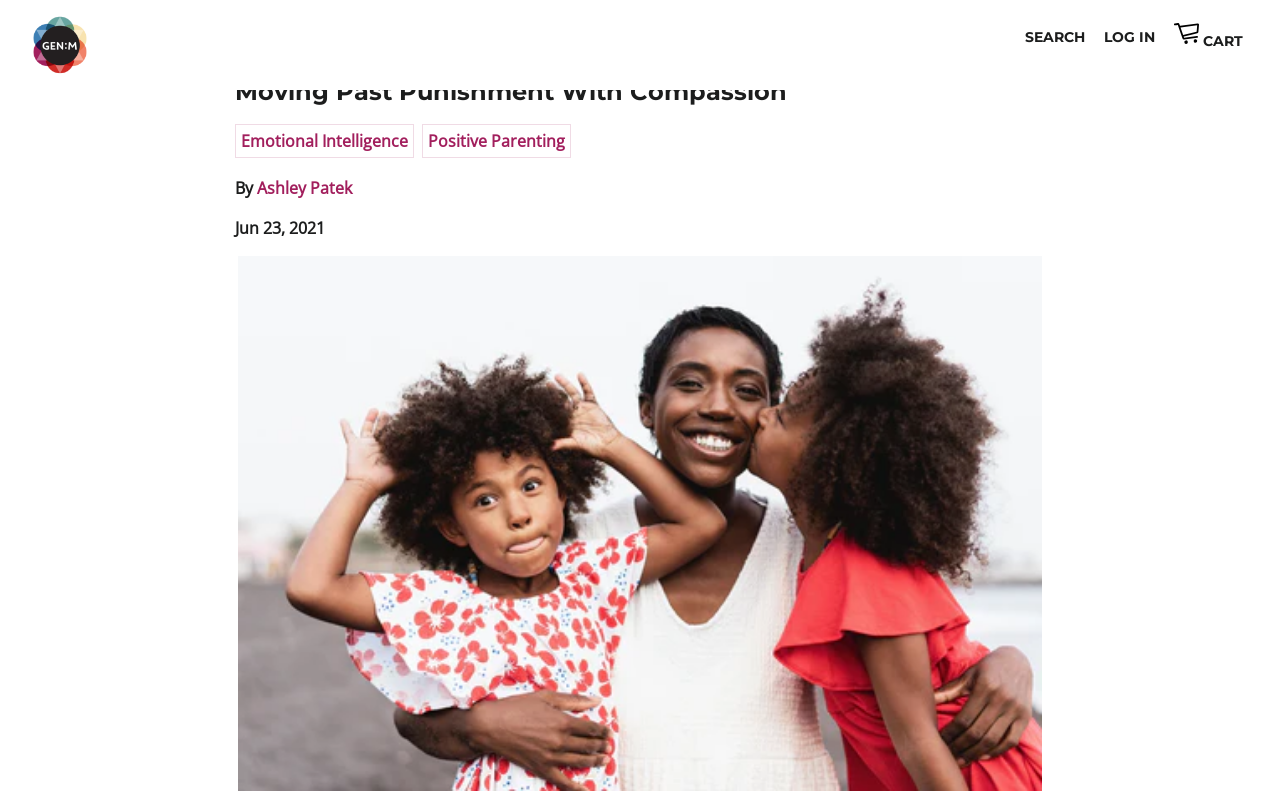Can you find the bounding box coordinates for the UI element given this description: "alt="Generation Mindful""? Provide the coordinates as four float numbers between 0 and 1: [left, top, right, bottom].

[0.023, 0.019, 0.07, 0.093]